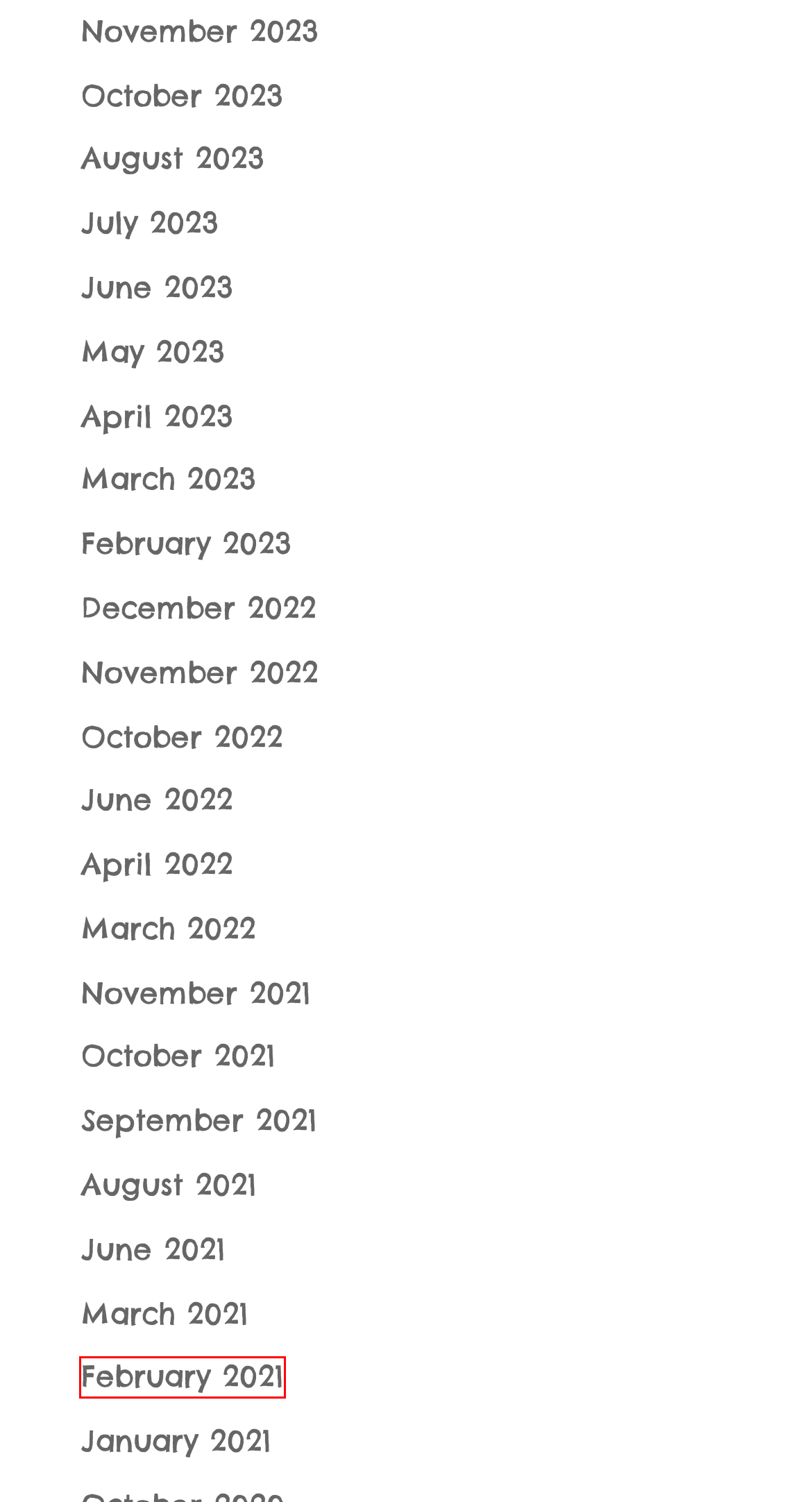You have received a screenshot of a webpage with a red bounding box indicating a UI element. Please determine the most fitting webpage description that matches the new webpage after clicking on the indicated element. The choices are:
A. August, 2021 | Greyhounds In Need
B. October, 2021 | Greyhounds In Need
C. May, 2023 | Greyhounds In Need
D. February, 2021 | Greyhounds In Need
E. January, 2021 | Greyhounds In Need
F. February, 2023 | Greyhounds In Need
G. June, 2021 | Greyhounds In Need
H. July, 2023 | Greyhounds In Need

D